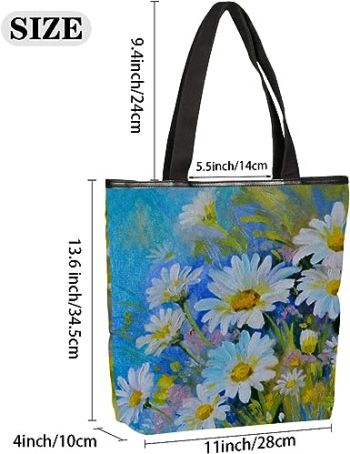Provide a comprehensive description of the image.

This image features a stylish lunch bag depicted alongside its dimensions, making it clear that functionality meets aesthetics. The bag showcases a vibrant floral design with white daisies set against a blue background, capturing a cheerful and inviting essence. The size specifications highlight its practicality, measuring 11 inches (28 cm) in width, 13.6 inches (34.5 cm) in height, and a depth of 4 inches (10 cm). Ideal for carrying meals, snacks, or lunch essentials, this bag combines a fresh, lively look with ample space, catering to both style and the need for proper food storage. Whether for school, work, or outings, this insulated lunch bag ensures that meals stay fresh while reflecting the user's personality.